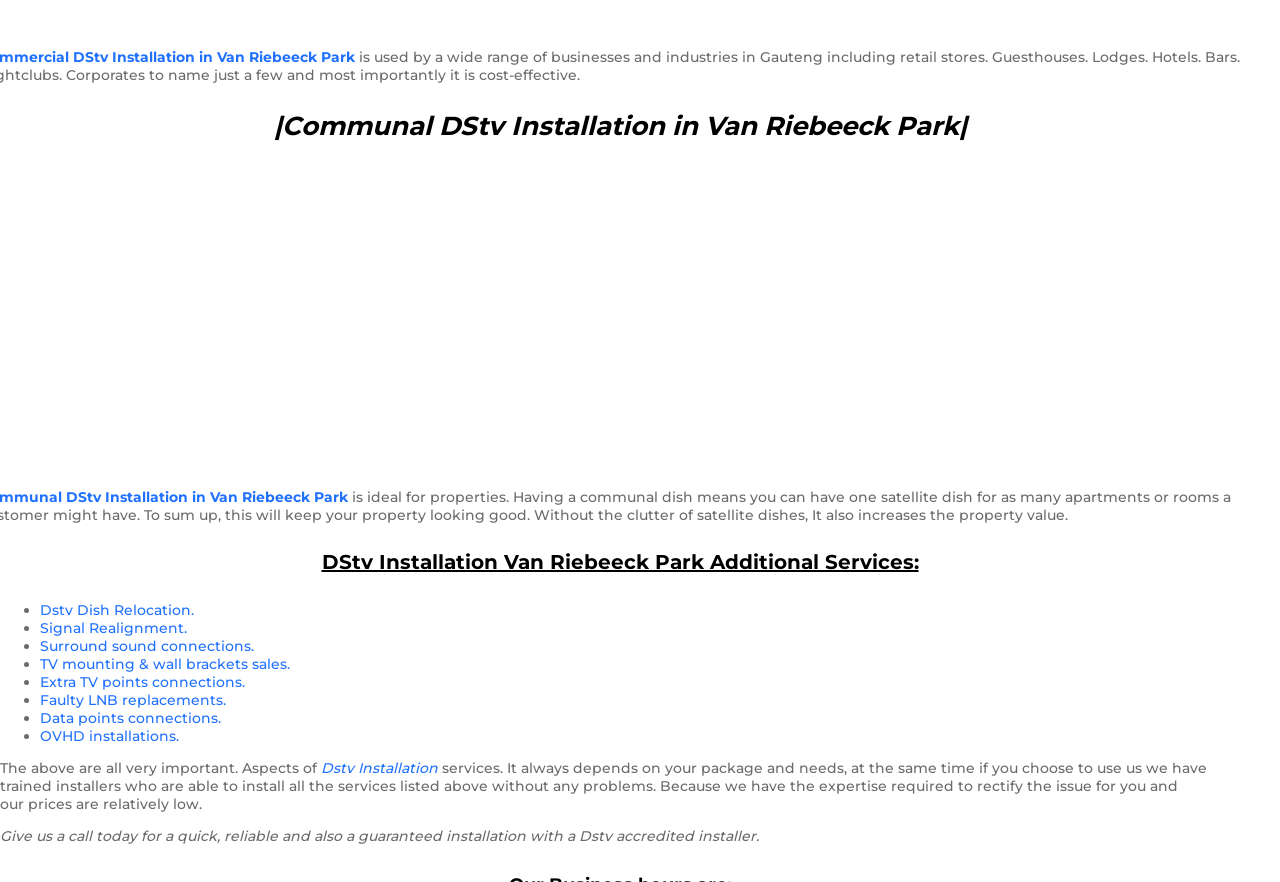Identify the bounding box of the UI component described as: "Dstv Installation".

[0.251, 0.86, 0.342, 0.881]